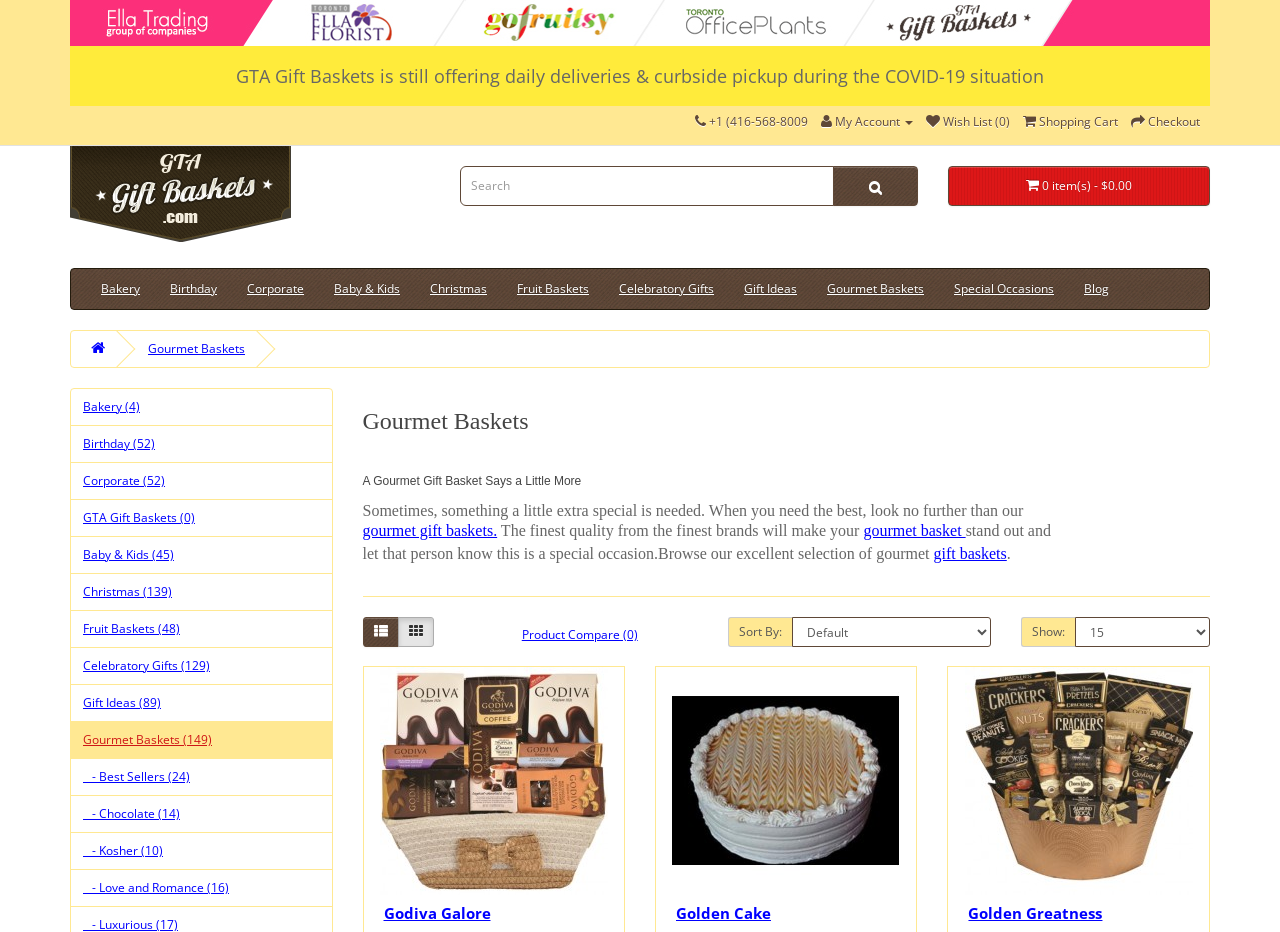Give a concise answer of one word or phrase to the question: 
What is the purpose of the 'Sort By' dropdown menu?

To sort products